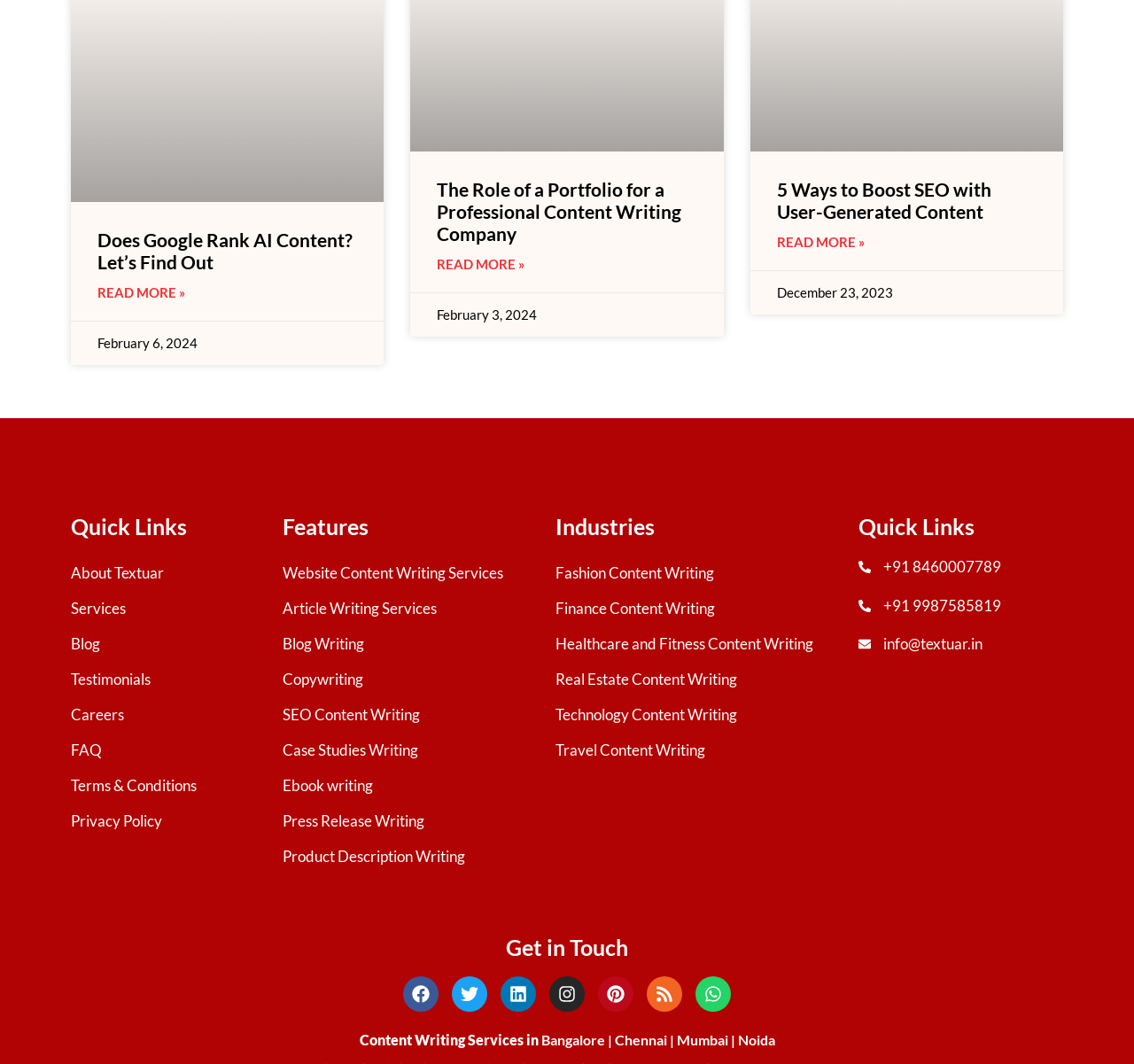Given the element description "Fashion Content Writing", identify the bounding box of the corresponding UI element.

[0.49, 0.492, 0.742, 0.525]